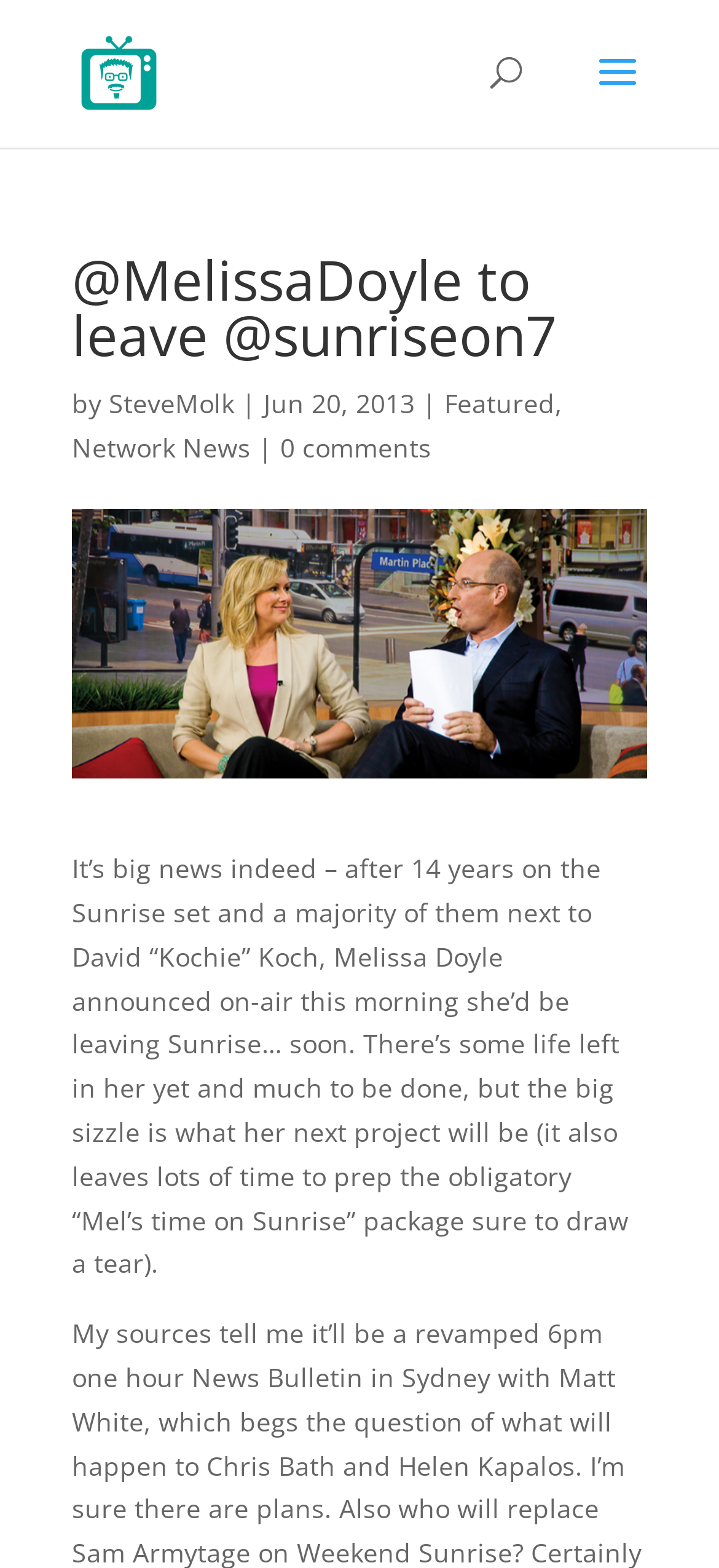Who is leaving Sunrise?
Using the image, provide a concise answer in one word or a short phrase.

Melissa Doyle